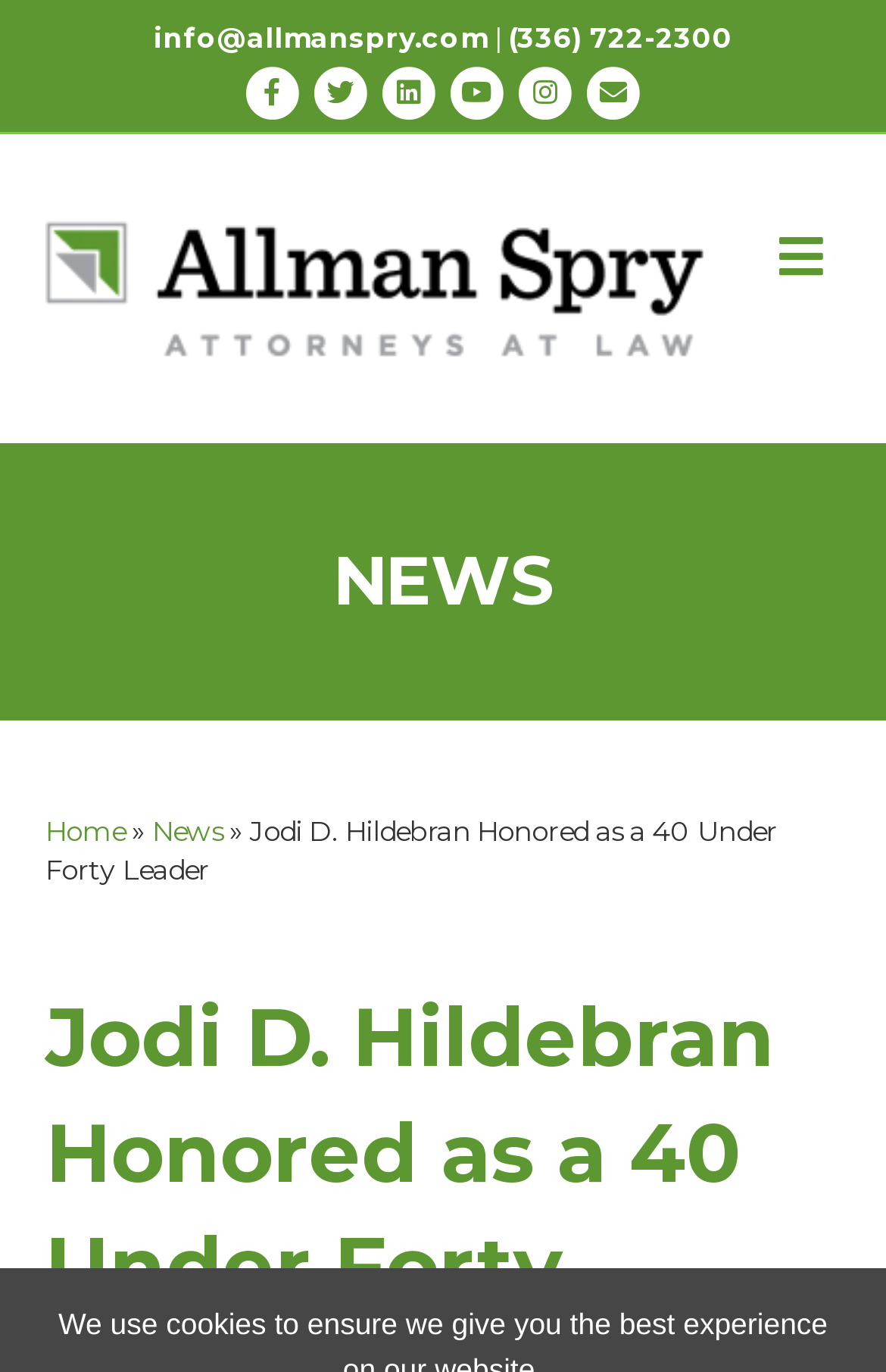Identify the bounding box of the HTML element described as: "alt="Allman Spry Law Firm"".

[0.051, 0.193, 0.808, 0.223]